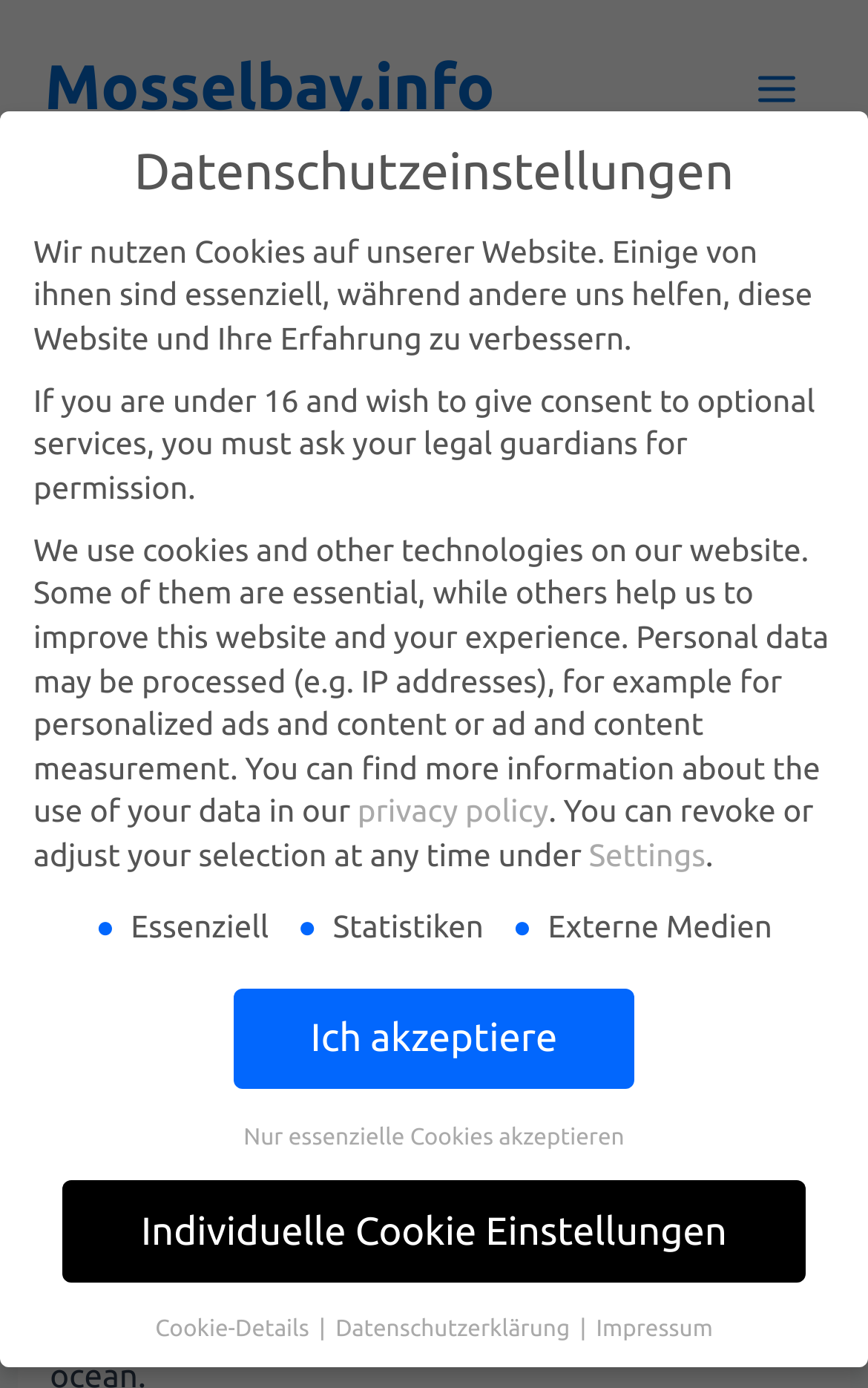Locate the bounding box of the UI element with the following description: "privacy policy".

[0.412, 0.572, 0.632, 0.597]